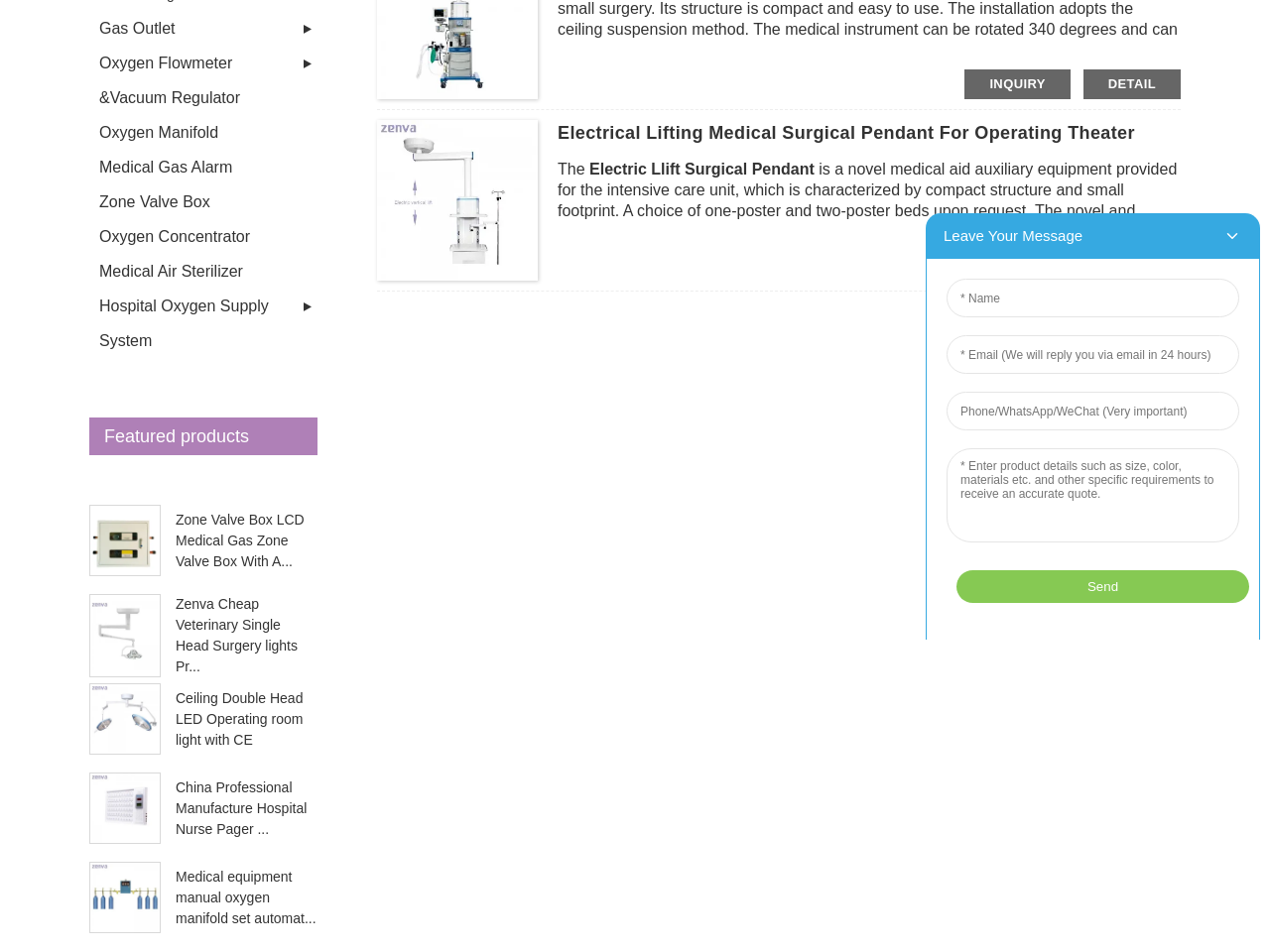Using the provided element description "Hospital Oxygen Supply System", determine the bounding box coordinates of the UI element.

[0.078, 0.303, 0.22, 0.376]